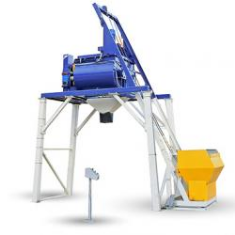Construct a detailed narrative about the image.

This image showcases a compact mobile concrete batching plant designed for efficient and on-the-go concrete production. The plant features a robust, blue mixing unit mounted on a white and yellow framework, highlighting its durability and mobility. A yellow aggregate storage compartment is positioned at the base, ensuring easy access to materials. Accompanying operational controls, visible on a sturdy pole, allow for straightforward management of the batching process. This versatile equipment is perfect for construction projects requiring quick and reliable concrete mixing solutions.